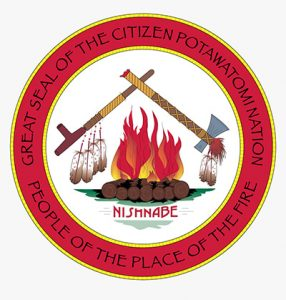What is at the center of the seal?
Please provide a single word or phrase in response based on the screenshot.

traditional fire